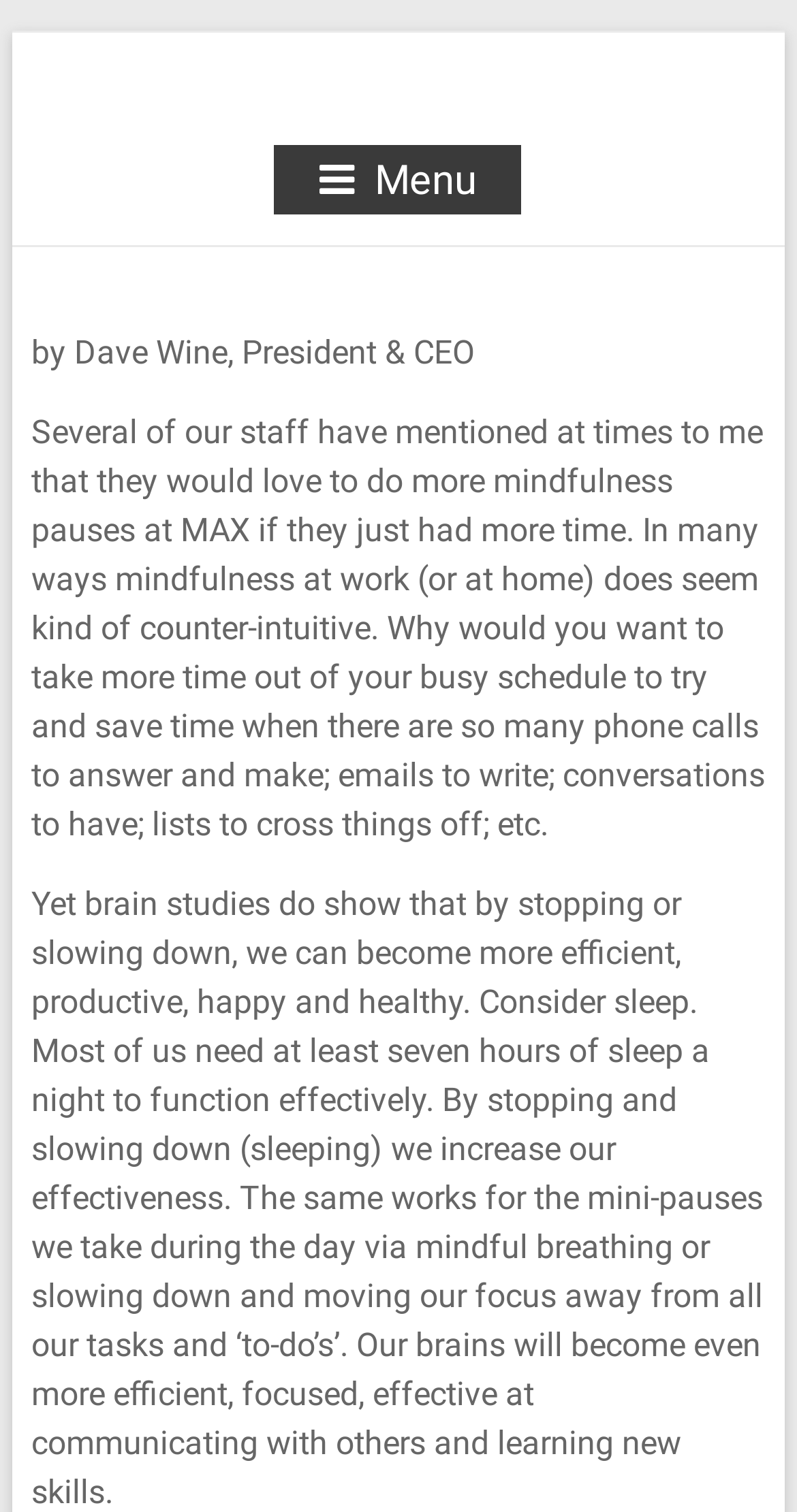What is the main theme of the webpage?
Using the picture, provide a one-word or short phrase answer.

Mindfulness at work